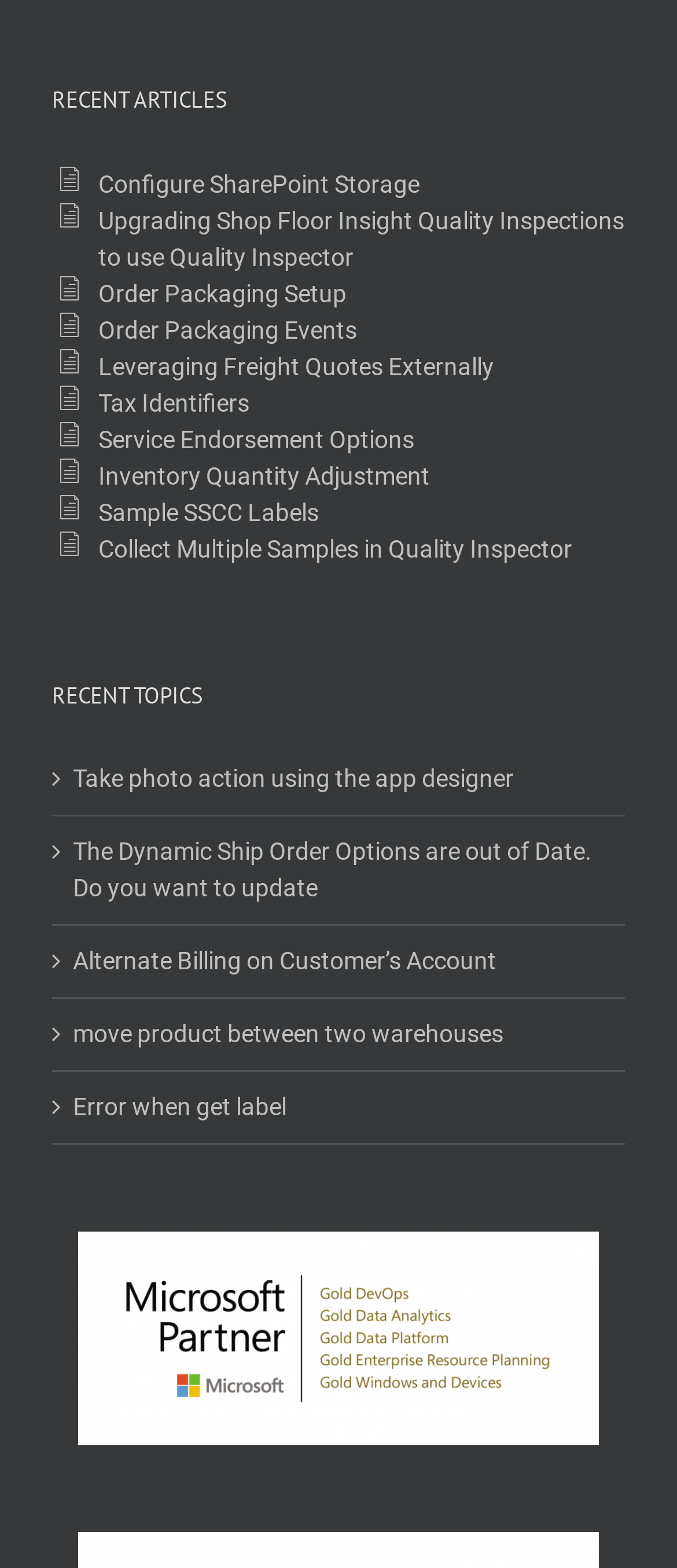Determine the bounding box coordinates for the UI element described. Format the coordinates as (top-left x, top-left y, bottom-right x, bottom-right y) and ensure all values are between 0 and 1. Element description: Order Packaging Setup

[0.086, 0.176, 0.923, 0.199]